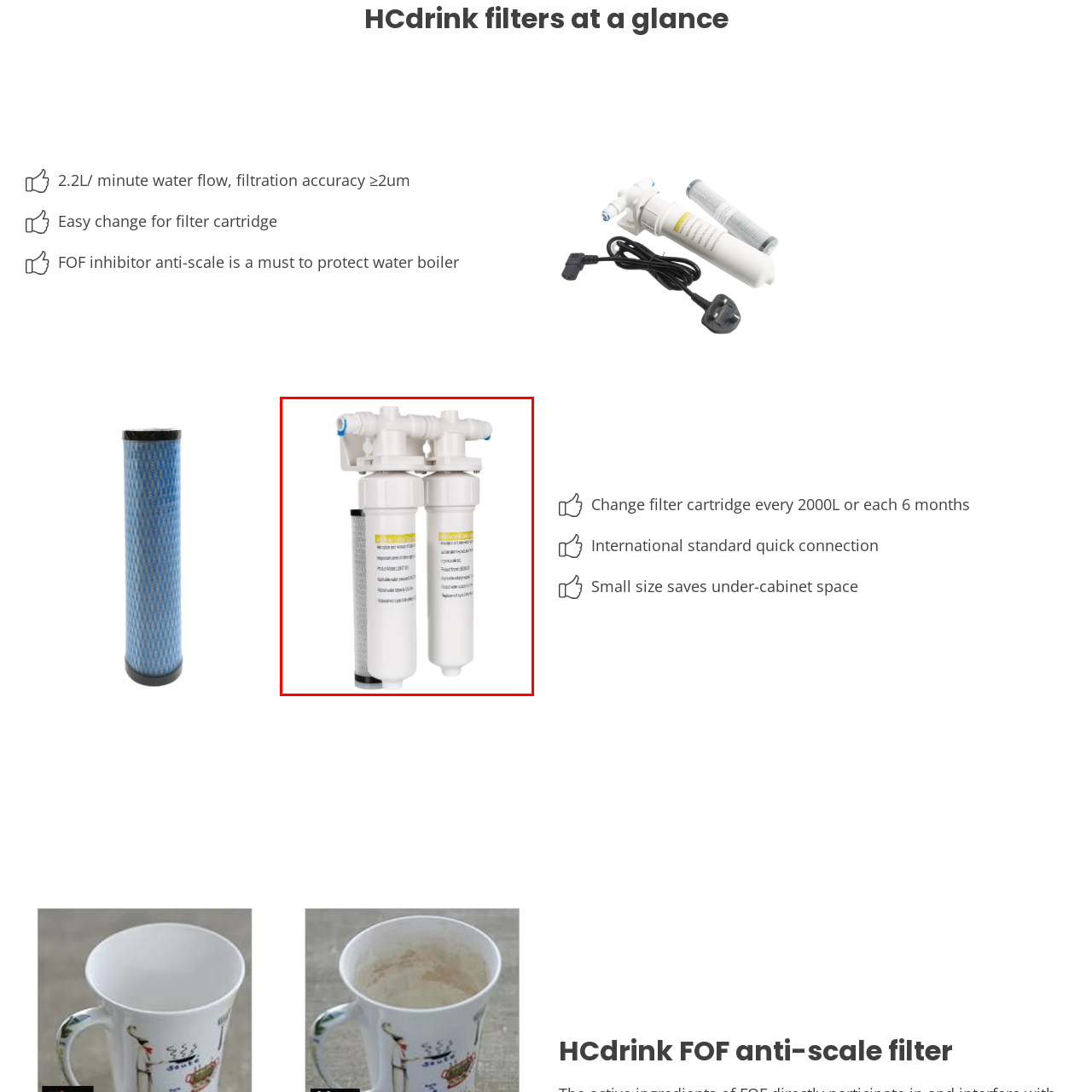Refer to the image within the red box and answer the question concisely with a single word or phrase: What is the benefit of easy cartridge replacement?

Maintaining optimal filtration